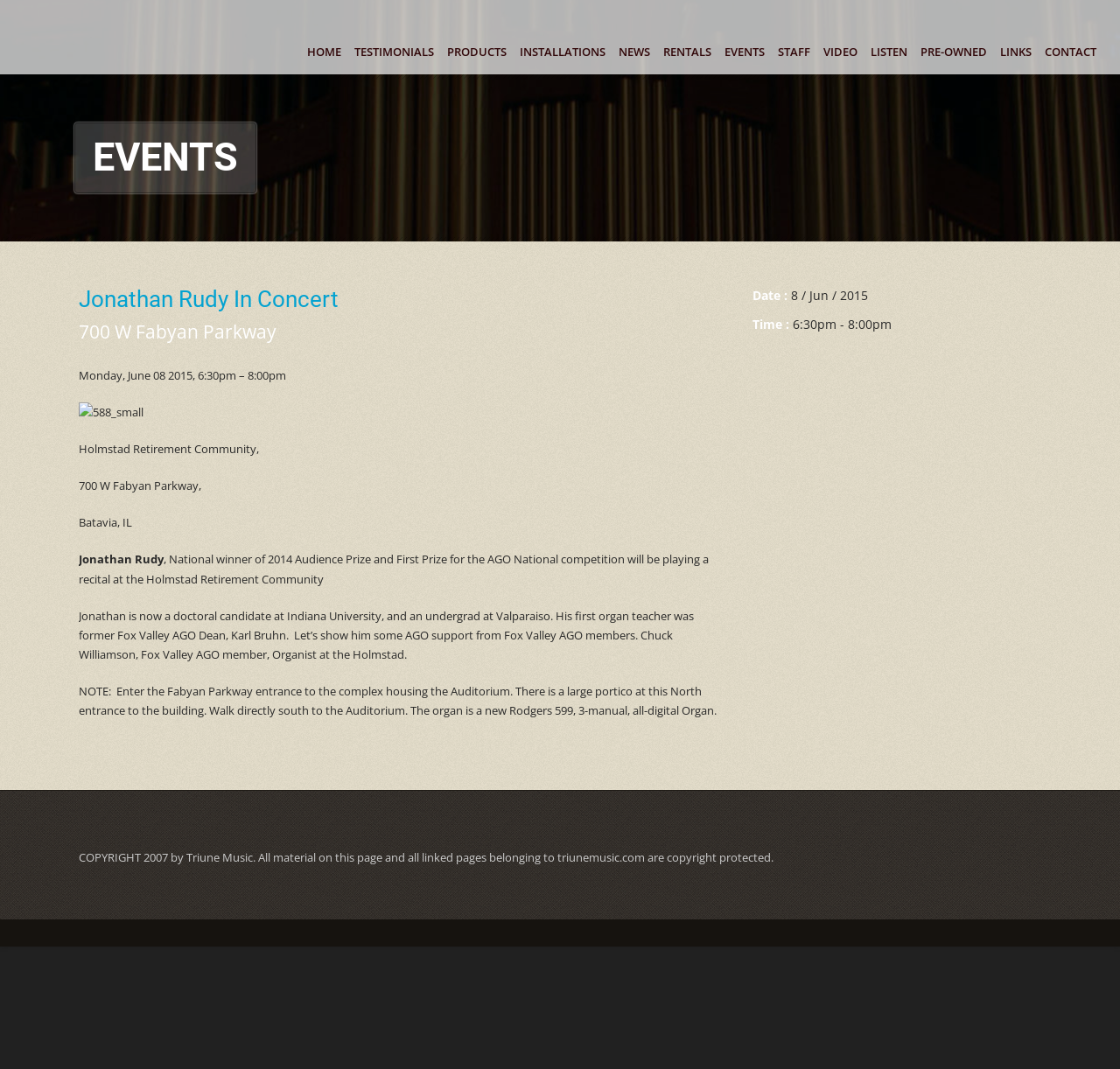Answer in one word or a short phrase: 
What is the type of organ used in the event?

Rodgers 599